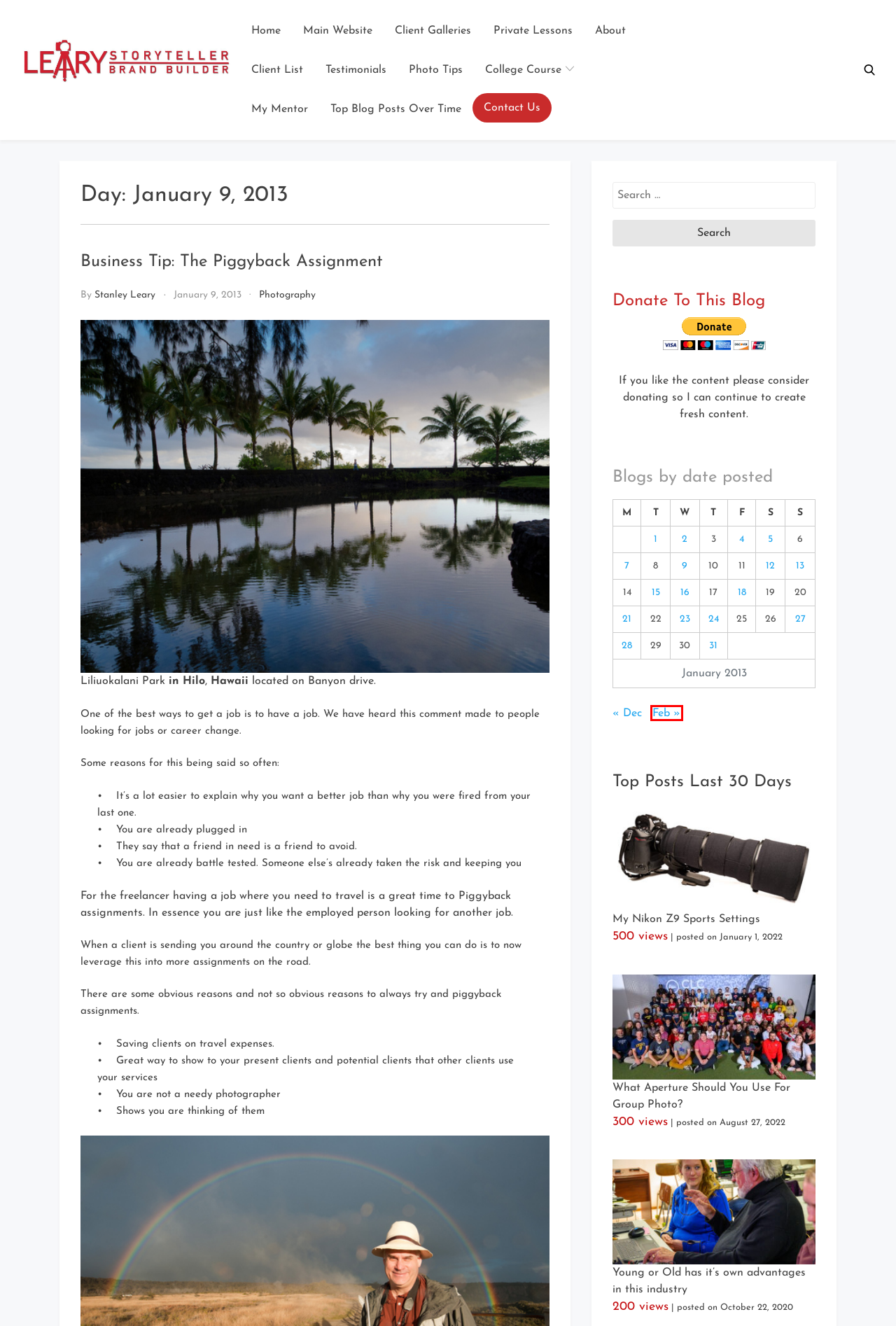Examine the screenshot of a webpage with a red bounding box around a specific UI element. Identify which webpage description best matches the new webpage that appears after clicking the element in the red bounding box. Here are the candidates:
A. Galleries – Sorted by Years | Storyteller
B. Partial Client List - Storyteller
C. February 2013 - Storyteller
D. What Aperture Should You Use For Group Photo? - Storyteller
E. Photography Archives - Storyteller
F. My Nikon Z9 Sports Settings - Storyteller
G. Young or Old has it's own advantages in this industry - Storyteller
H. Business Tip: The Piggyback Assignment - Storyteller

C